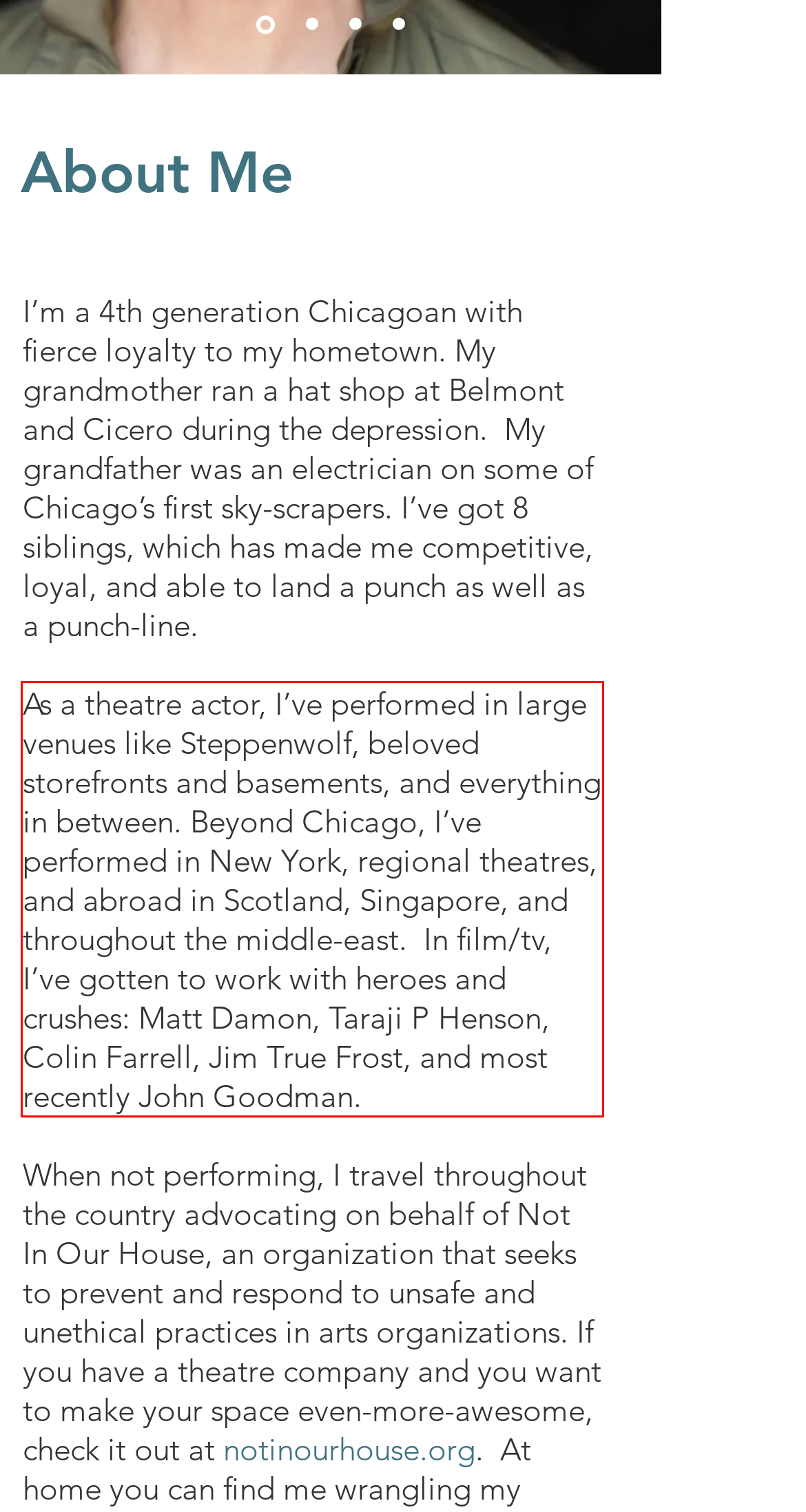Please recognize and transcribe the text located inside the red bounding box in the webpage image.

As a theatre actor, I’ve performed in large venues like Steppenwolf, beloved storefronts and basements, and everything in between. Beyond Chicago, I’ve performed in New York, regional theatres, and abroad in Scotland, Singapore, and throughout the middle-east. In film/tv, I’ve gotten to work with heroes and crushes: Matt Damon, Taraji P Henson, Colin Farrell, Jim True Frost, and most recently John Goodman.